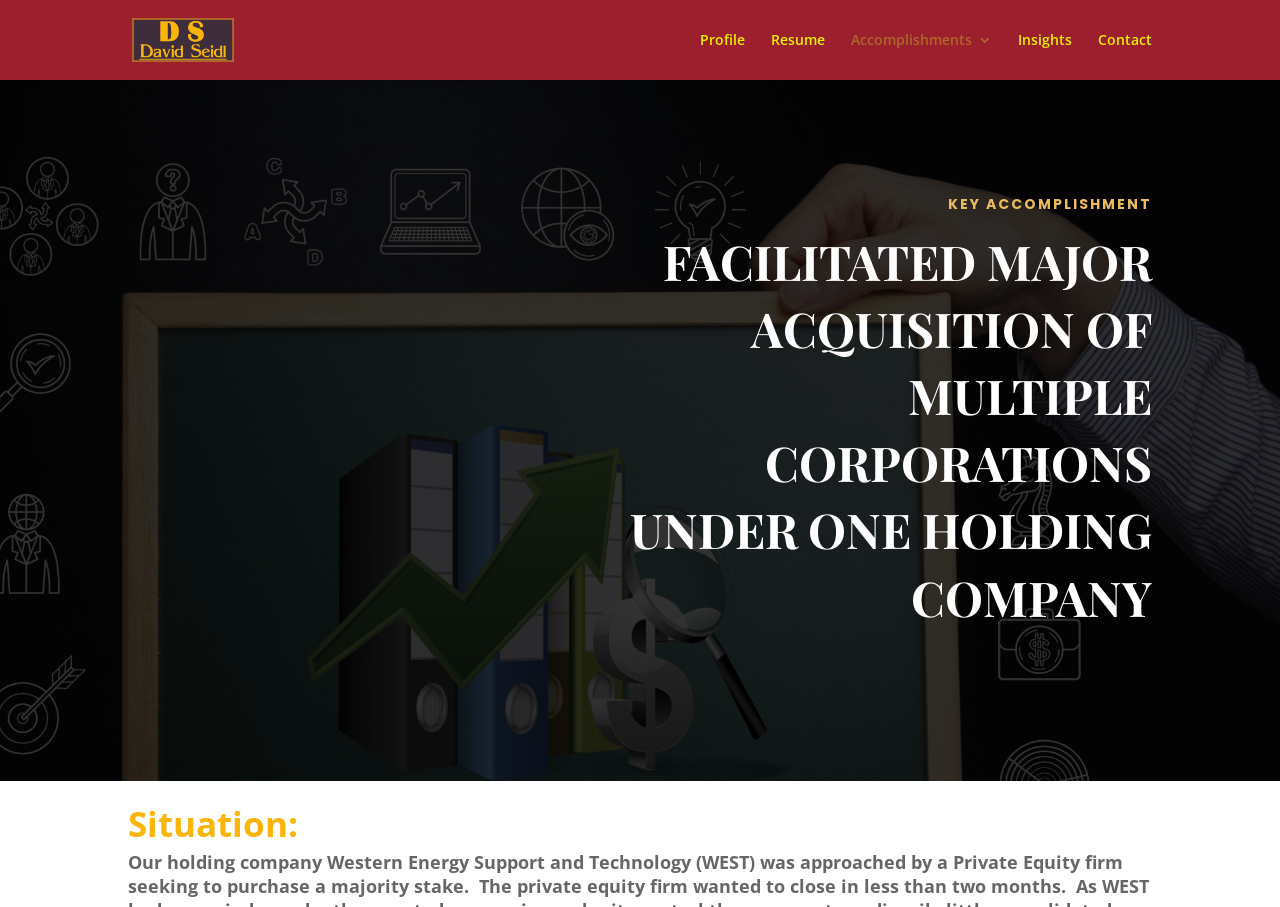Please answer the following query using a single word or phrase: 
What is the name of the person on this webpage?

Dave Seidl